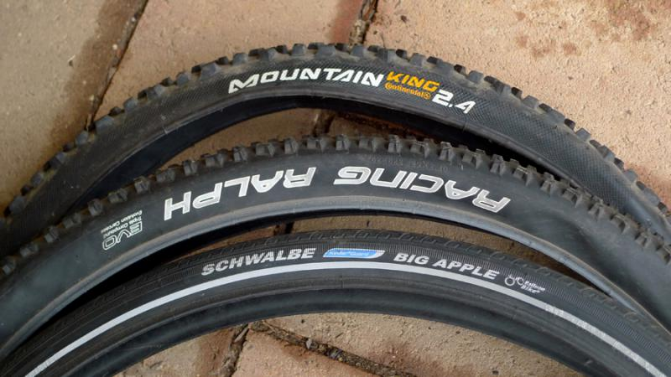How many tires are shown in the image?
Kindly offer a detailed explanation using the data available in the image.

By visually examining the image, I counted three bicycle tires positioned on a textured surface, which are the MOUNTAIN KING, RACING RALPH, and SCHWALBE BIG APPLE tires.